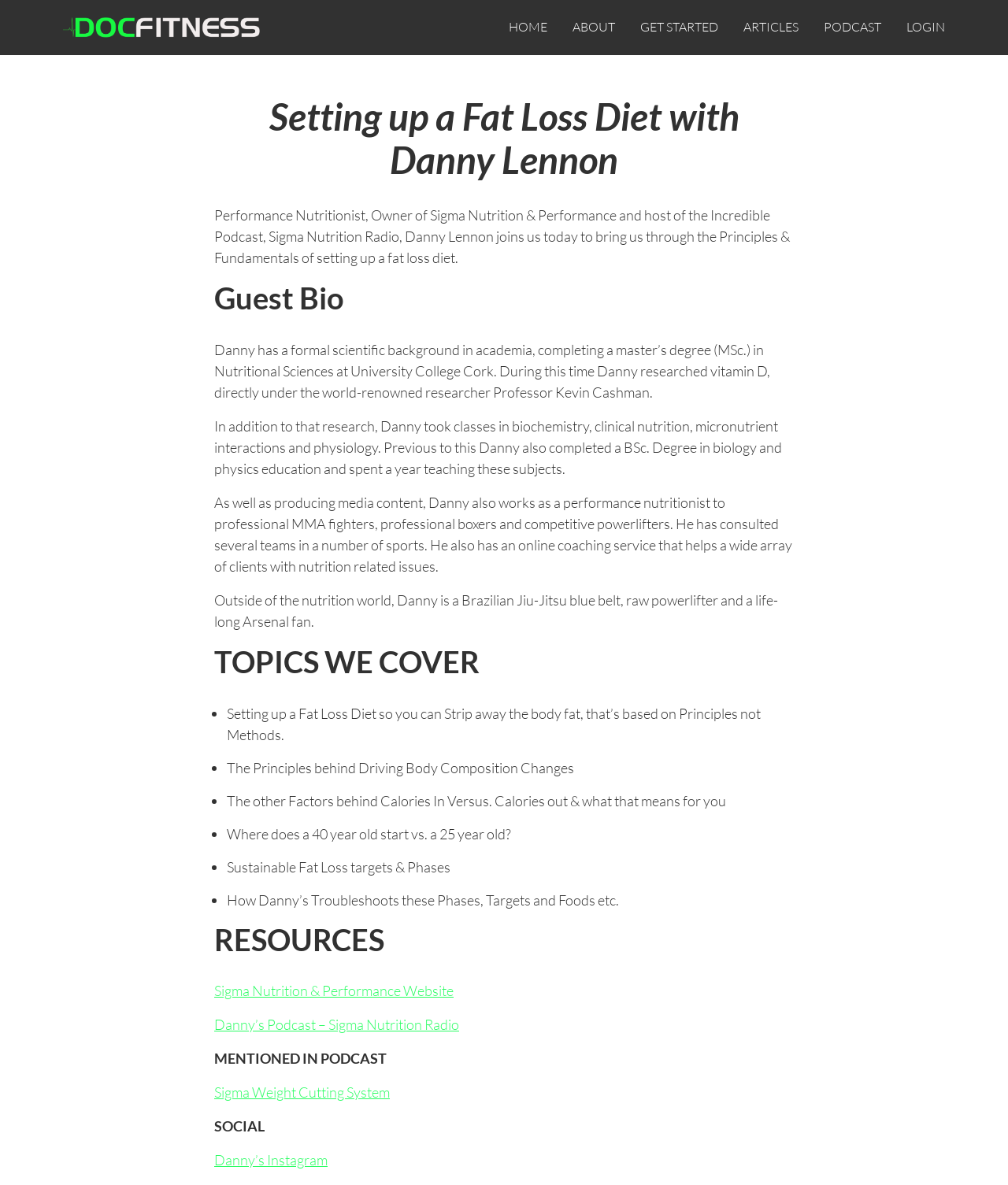Identify the main heading of the webpage and provide its text content.

Setting up a Fat Loss Diet with Danny Lennon